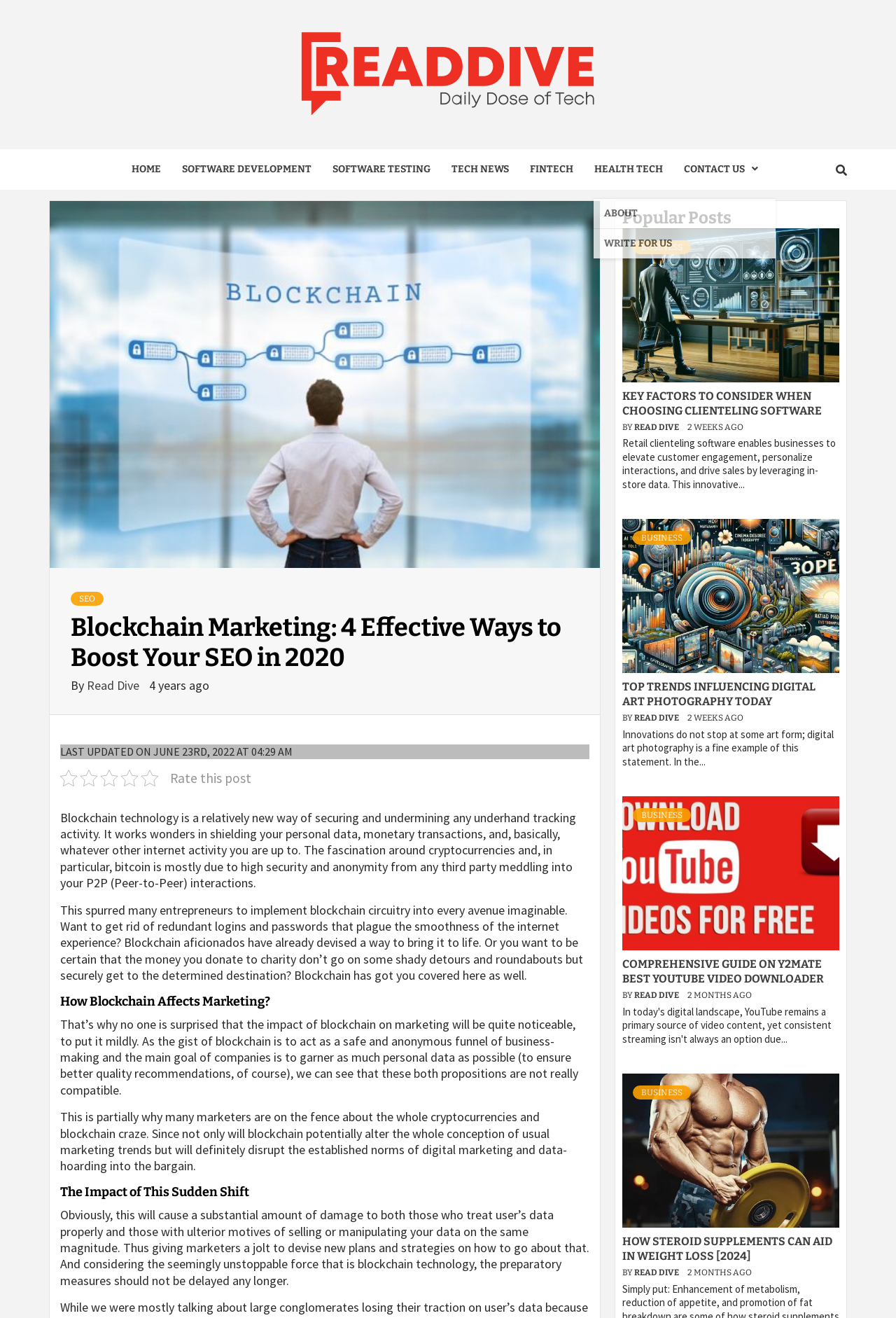Give a one-word or short-phrase answer to the following question: 
What is the topic of the article?

Blockchain Marketing